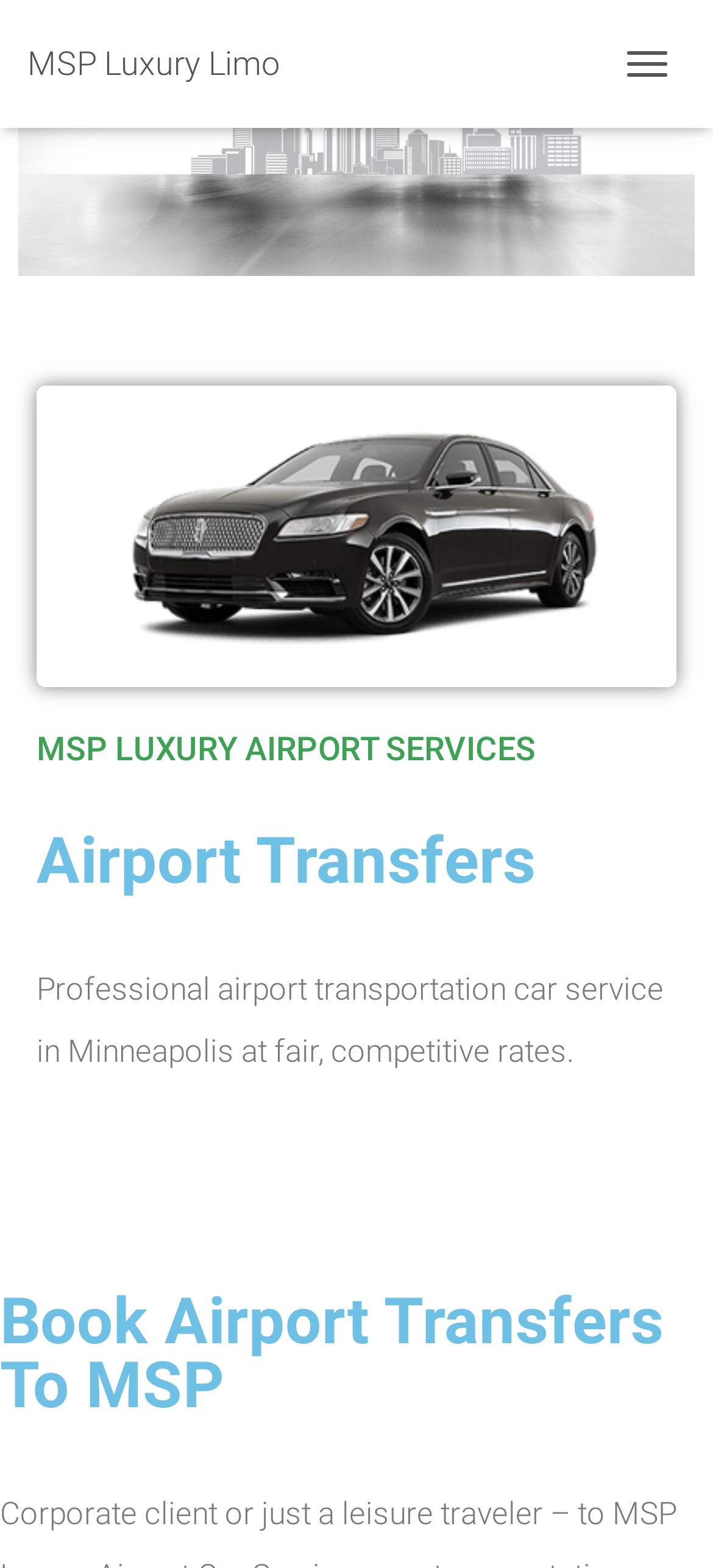Identify the bounding box coordinates of the HTML element based on this description: "MSP Luxury Limo".

[0.038, 0.012, 0.431, 0.07]